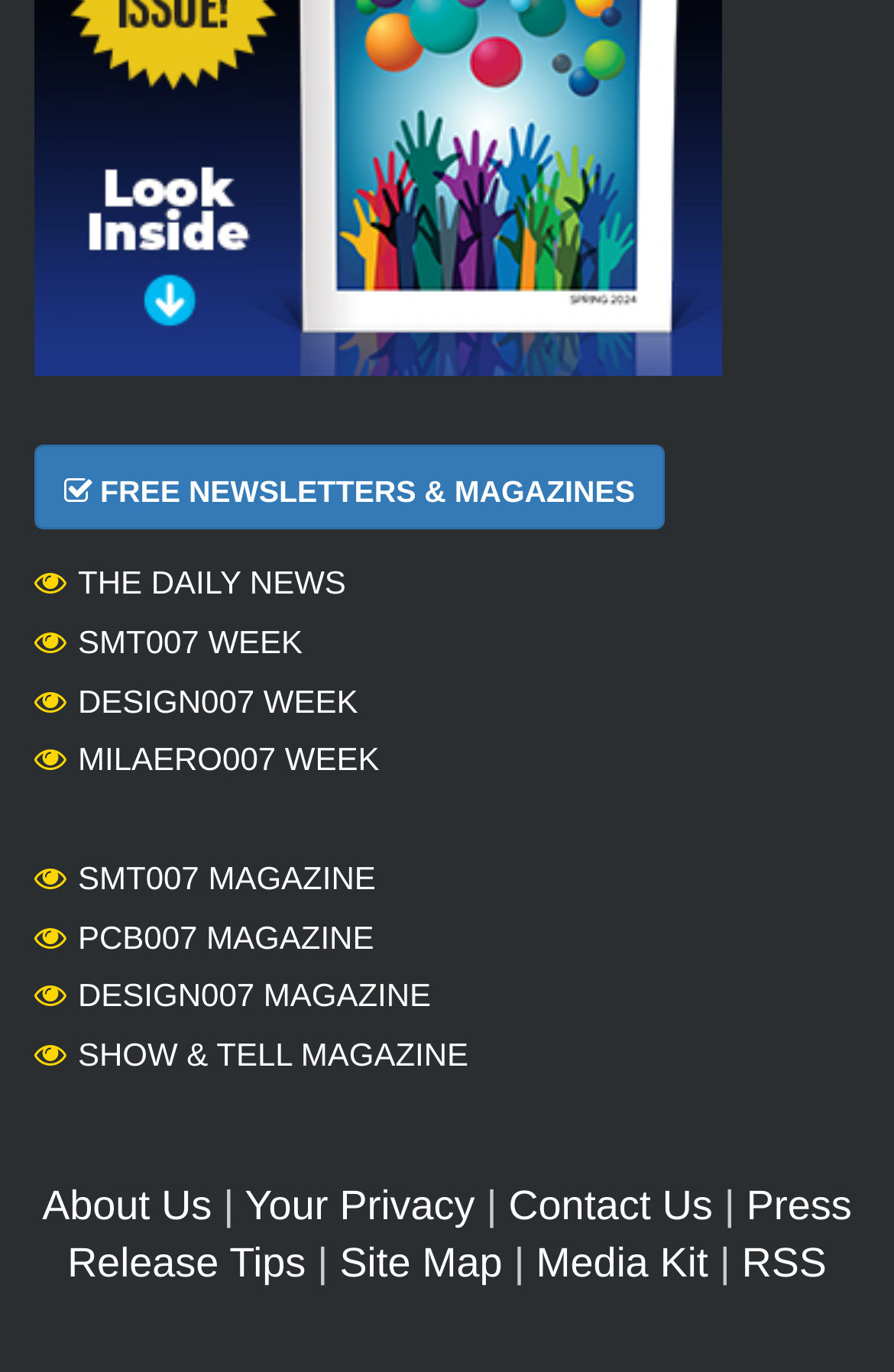Identify the bounding box coordinates of the part that should be clicked to carry out this instruction: "Contact the website".

[0.569, 0.861, 0.797, 0.895]